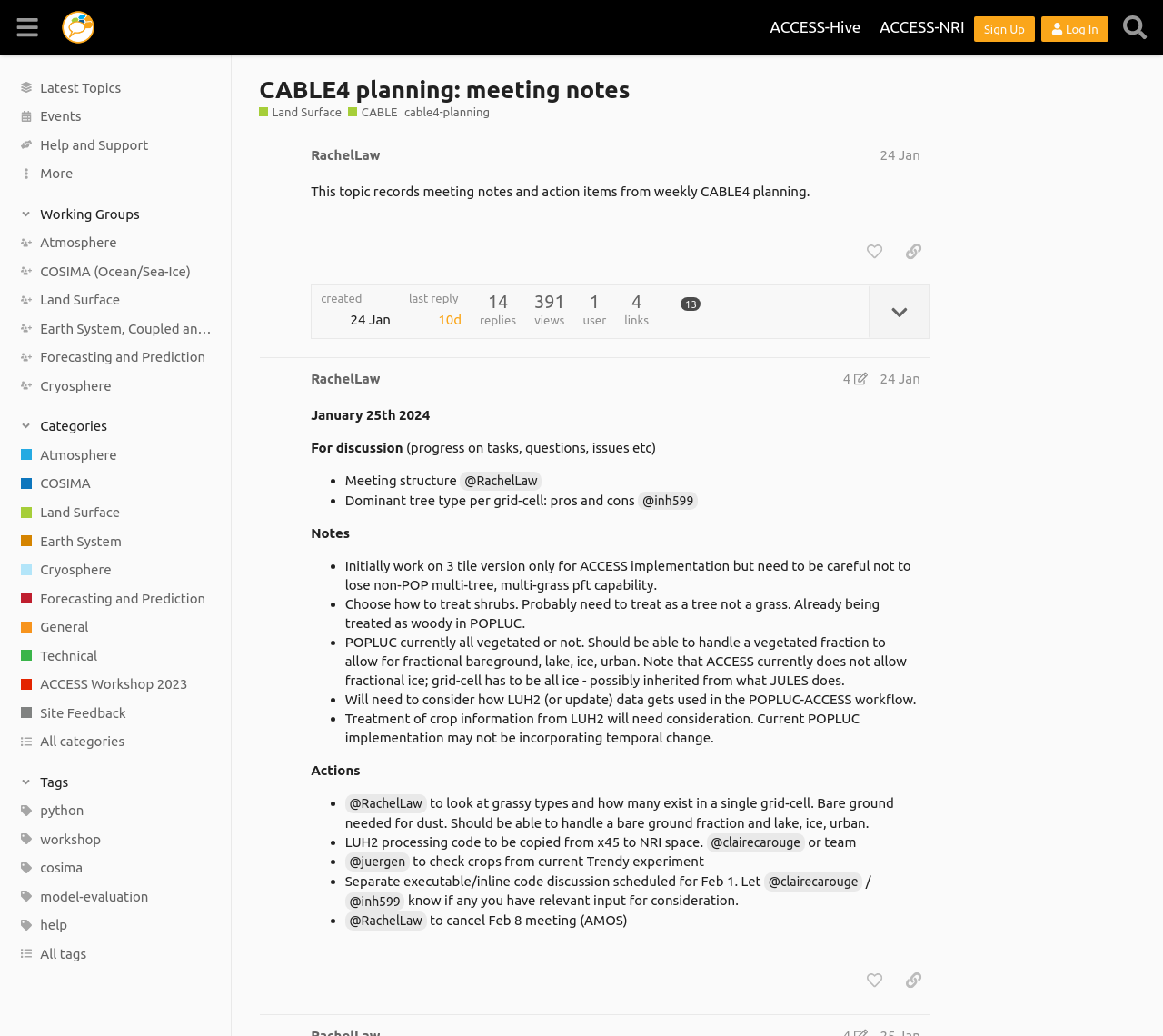Reply to the question below using a single word or brief phrase:
What is the category of the 'COSIMA' link?

COSIMA (Ocean/Sea-Ice)